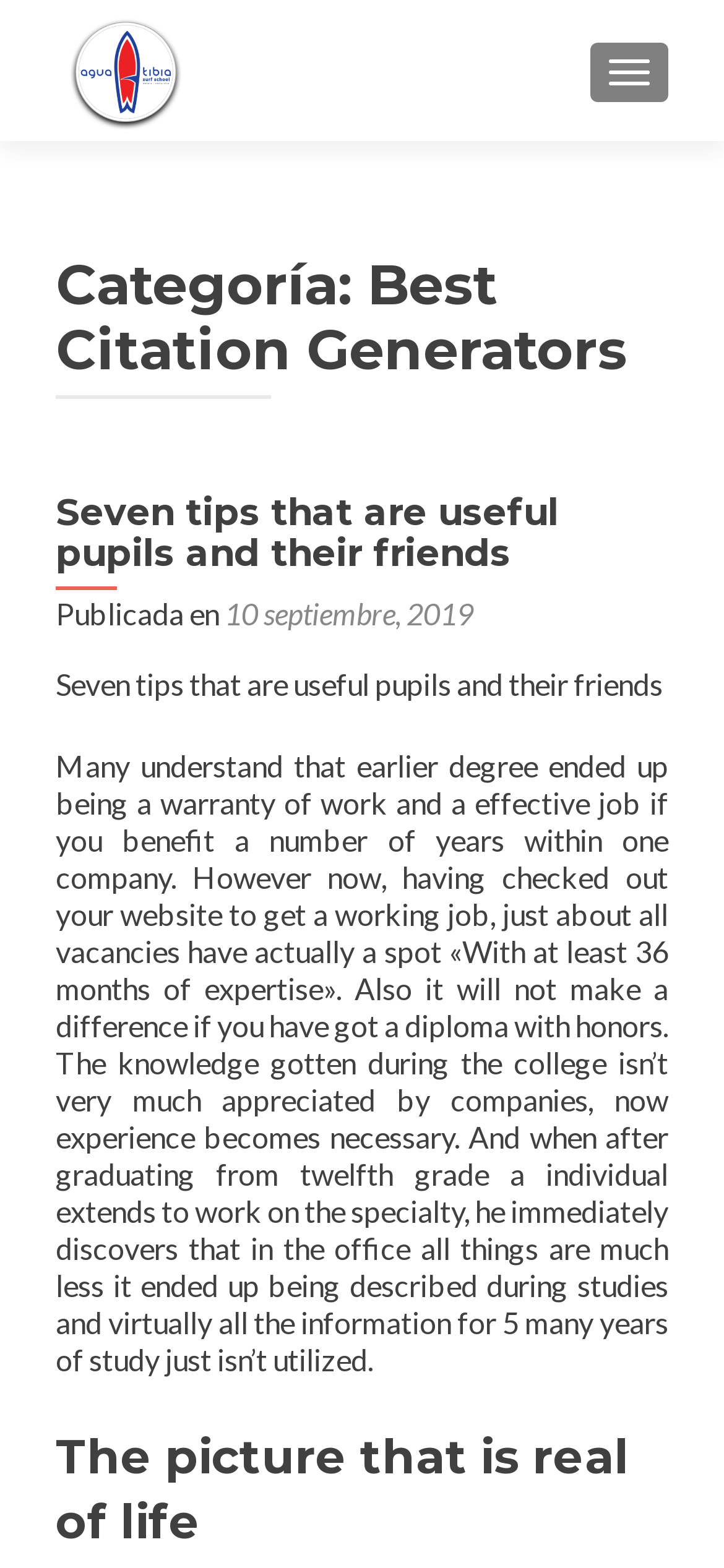What is the category of the current webpage?
From the details in the image, provide a complete and detailed answer to the question.

I determined the category by looking at the heading 'Categoría: Best Citation Generators' which is a child element of the HeaderAsNonLandmark element.